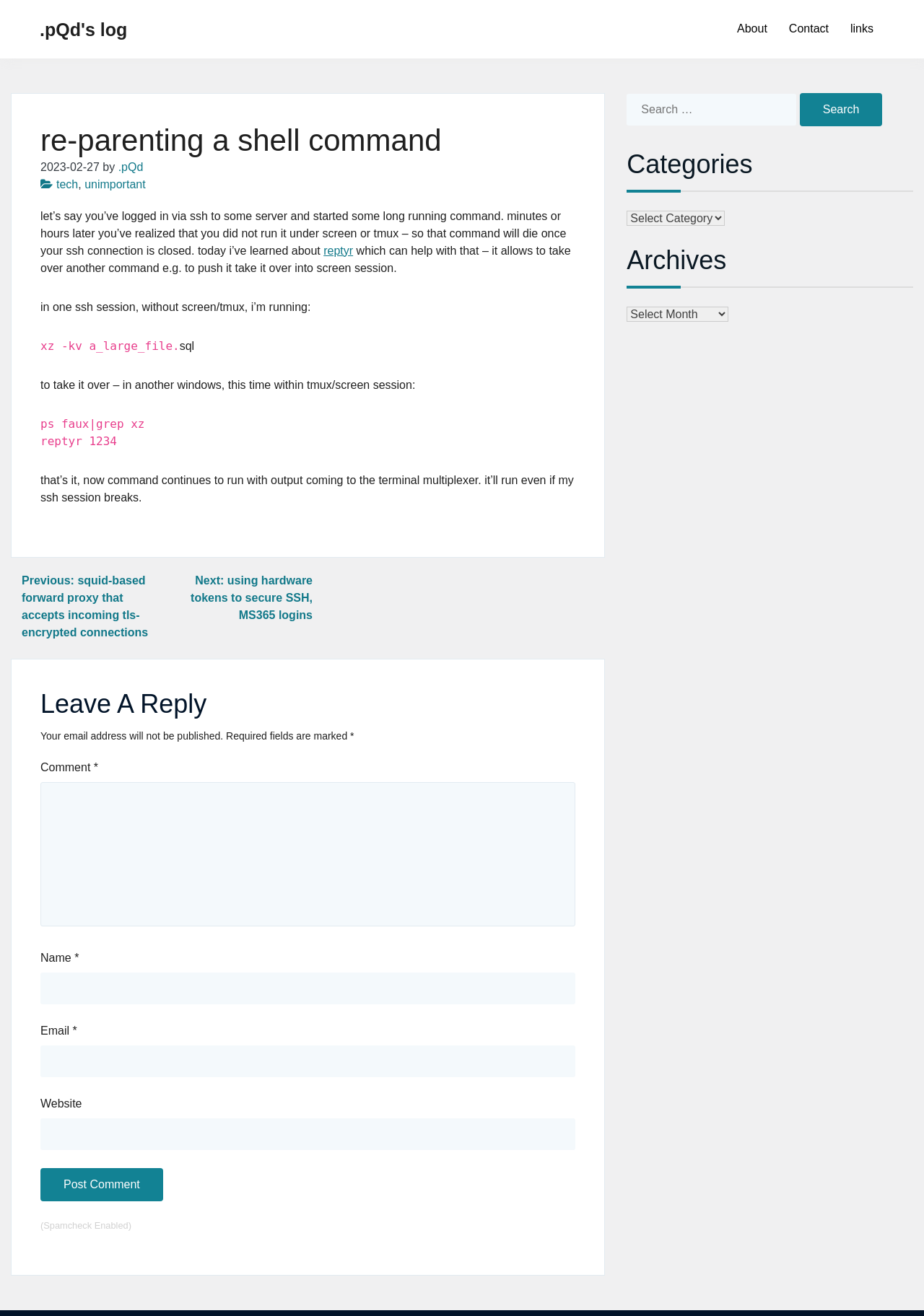Find the bounding box coordinates for the UI element that matches this description: ".pQd's log".

[0.043, 0.015, 0.138, 0.03]